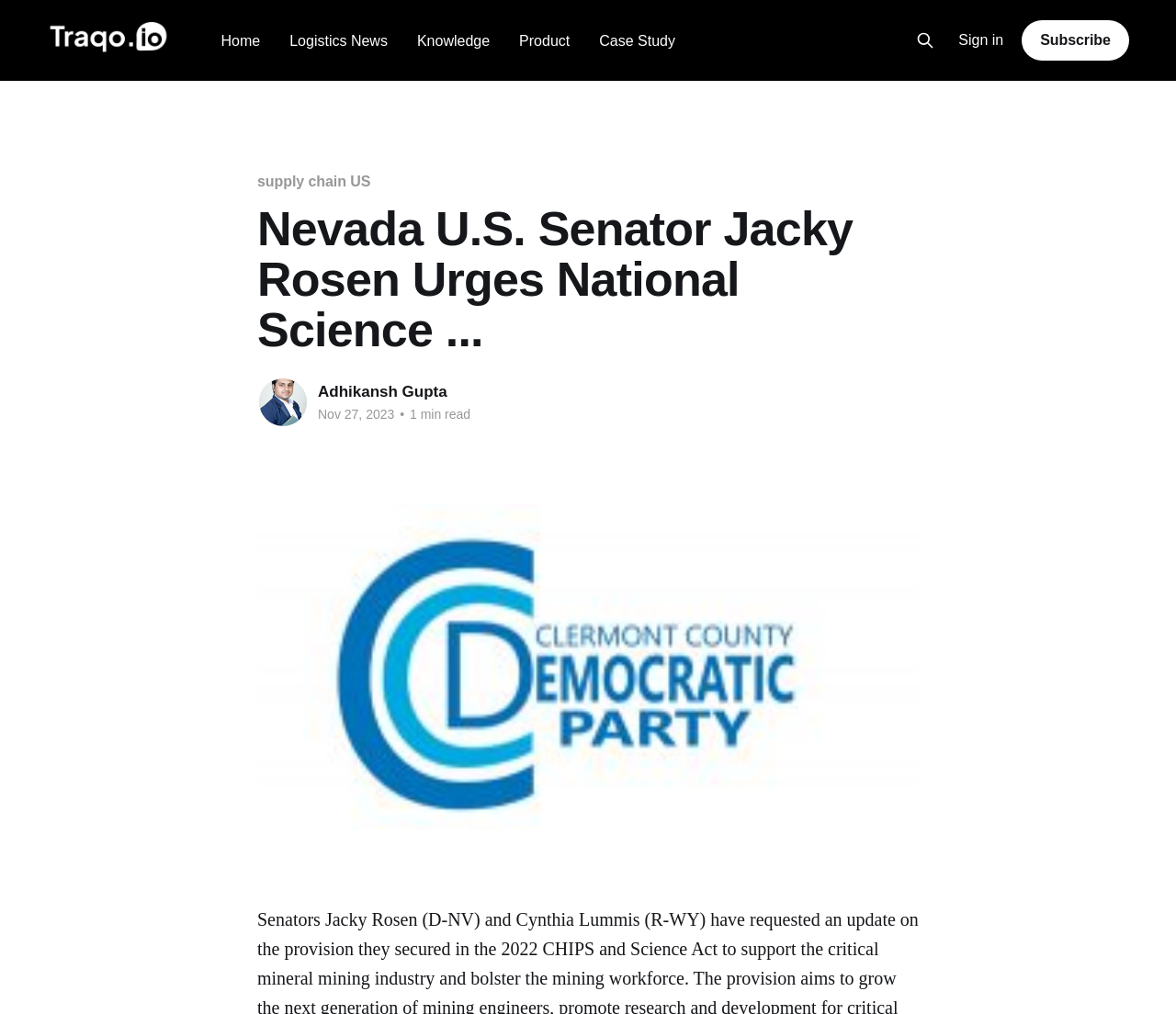Provide a single word or phrase to answer the given question: 
What is the date mentioned in the article?

Nov 27, 2023